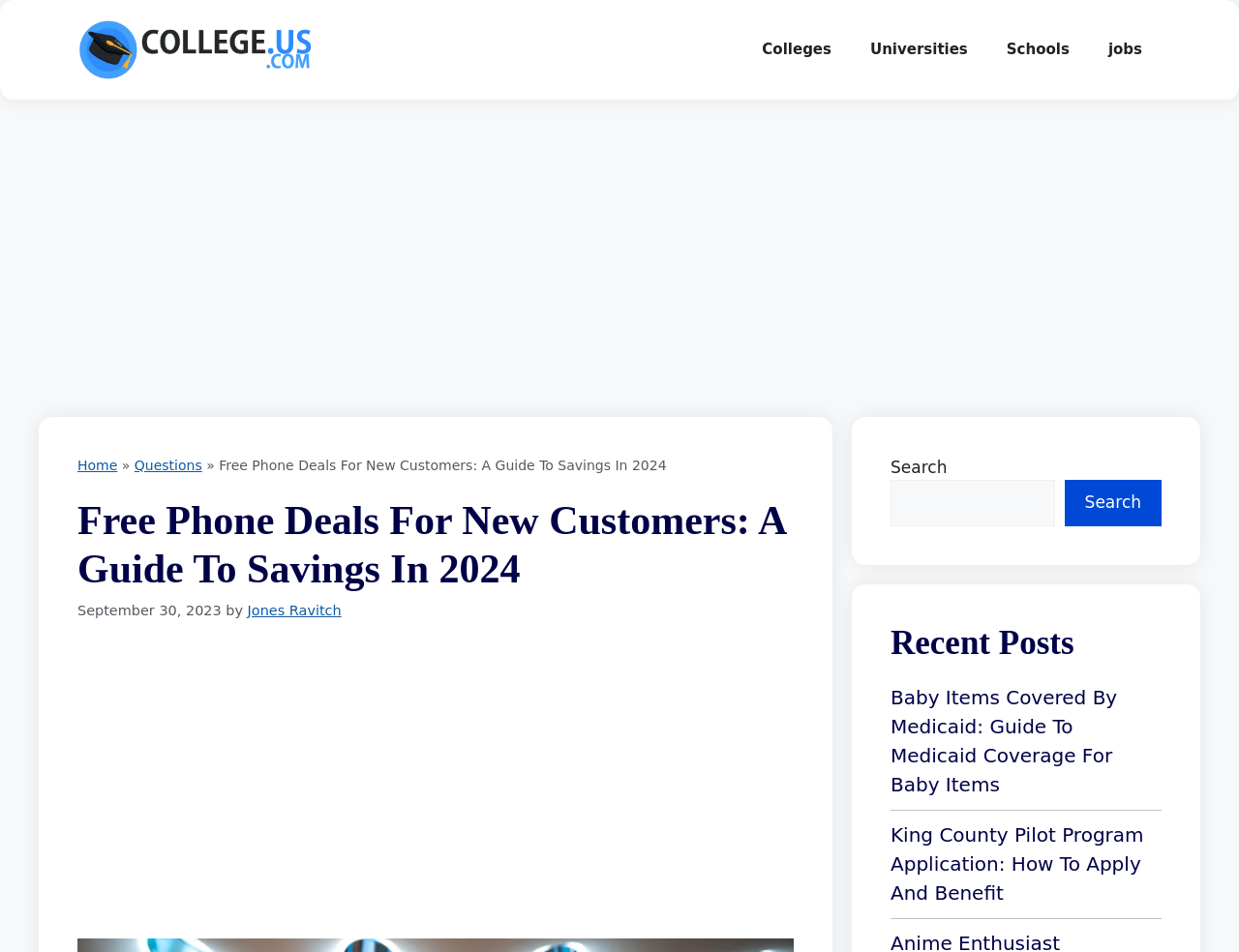Please identify the bounding box coordinates of the element on the webpage that should be clicked to follow this instruction: "go to Questions". The bounding box coordinates should be given as four float numbers between 0 and 1, formatted as [left, top, right, bottom].

[0.108, 0.48, 0.163, 0.496]